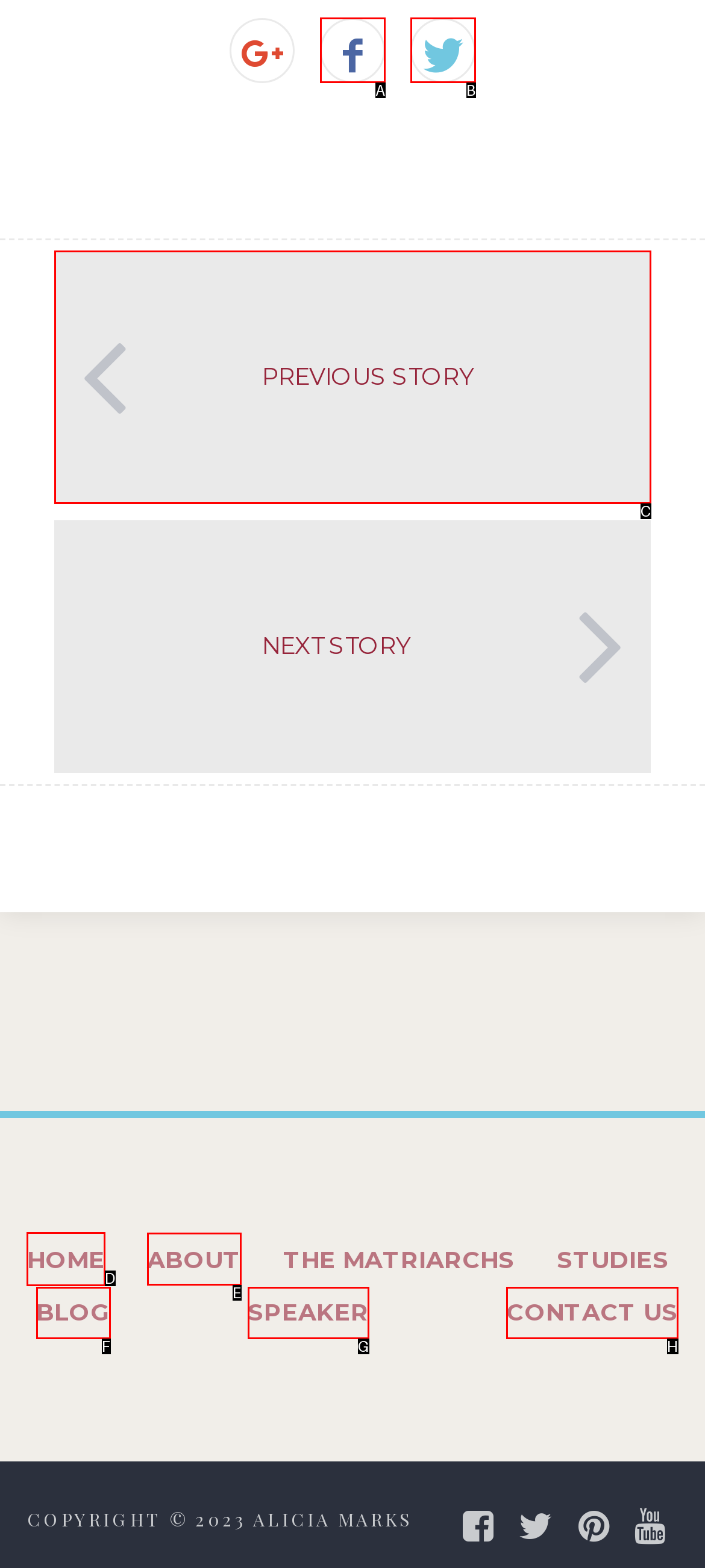Select the UI element that should be clicked to execute the following task: go to home page
Provide the letter of the correct choice from the given options.

D